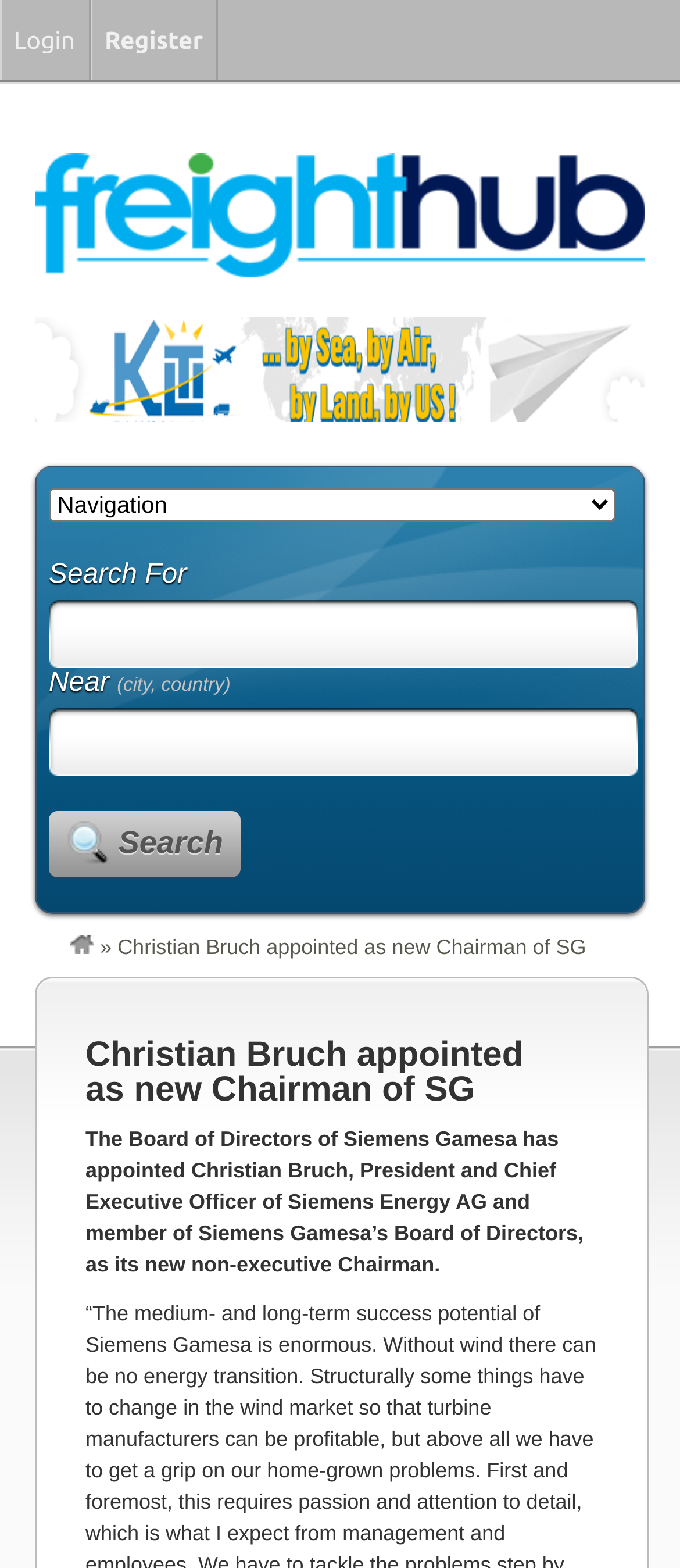Determine the bounding box coordinates of the clickable region to carry out the instruction: "Login".

[0.003, 0.0, 0.131, 0.051]